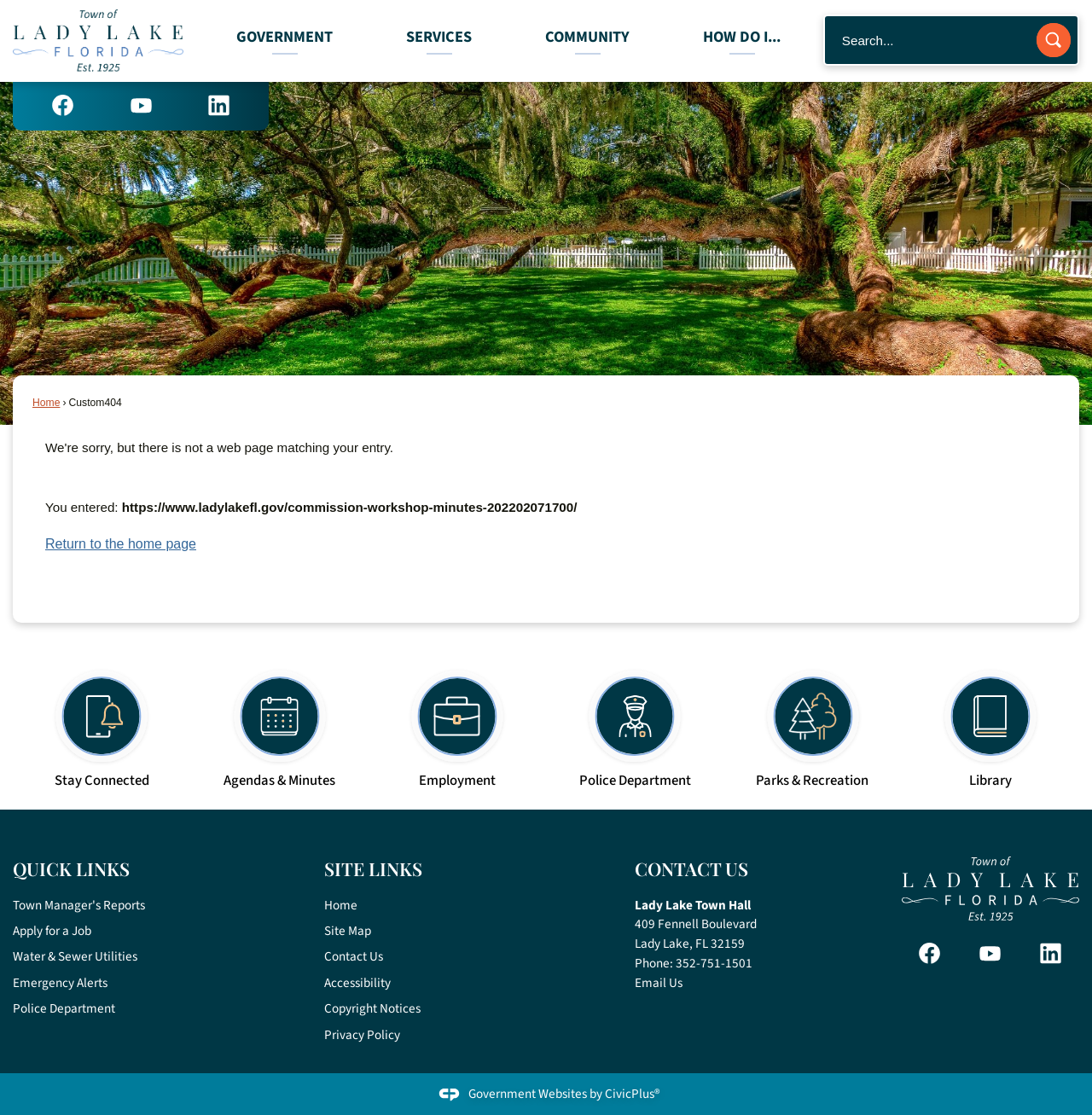Please locate the UI element described by "Library" and provide its bounding box coordinates.

[0.825, 0.586, 0.988, 0.71]